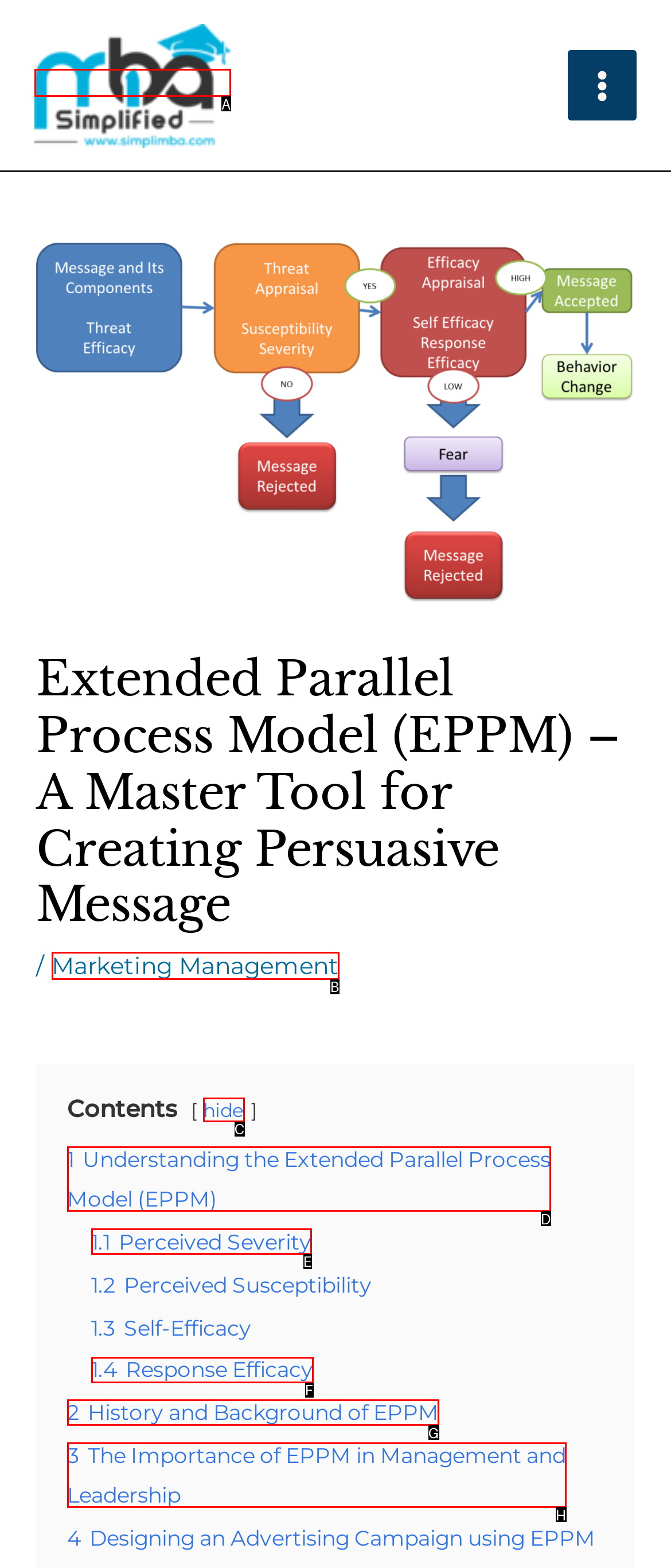Identify the HTML element that corresponds to the description: hide
Provide the letter of the matching option from the given choices directly.

C